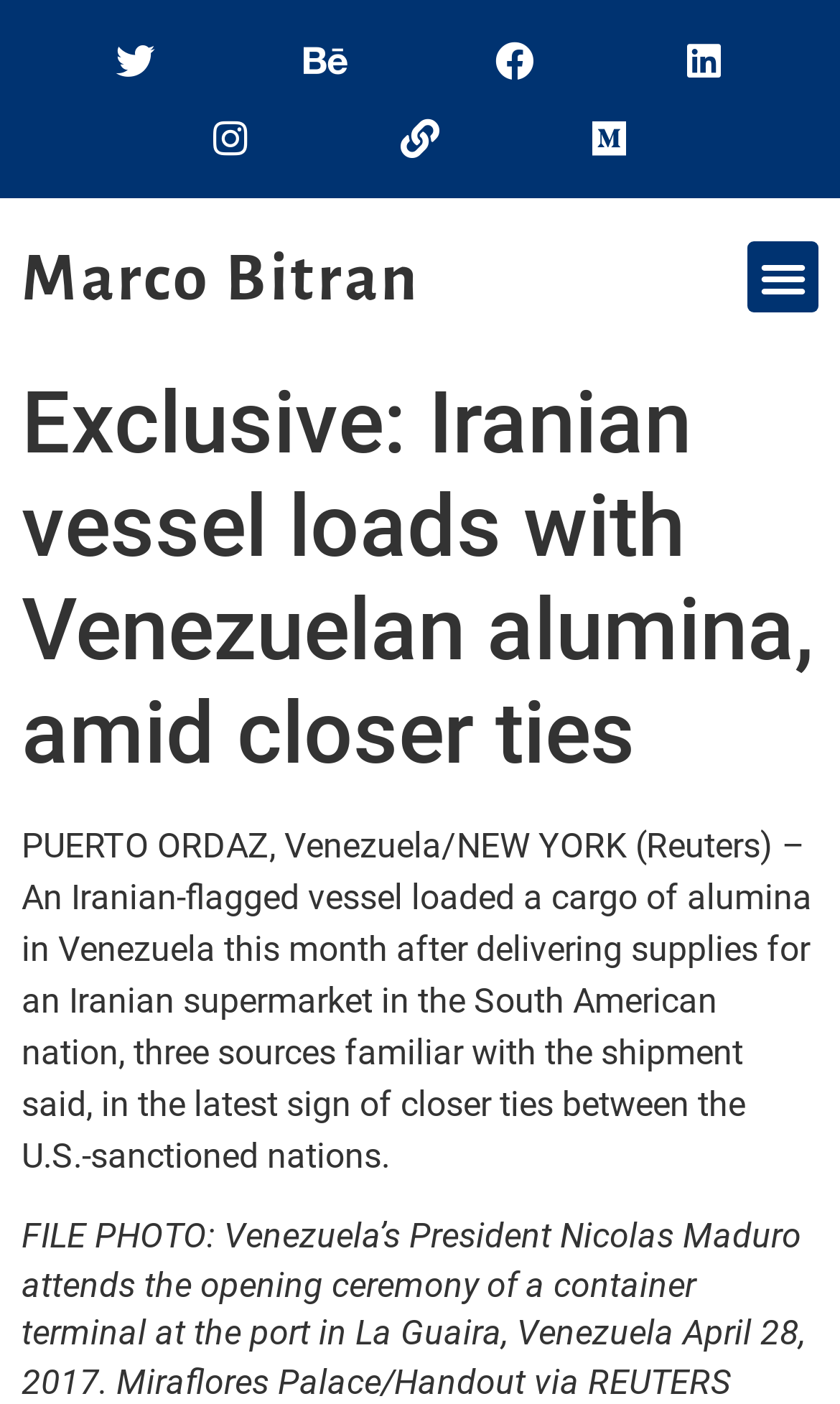Refer to the image and offer a detailed explanation in response to the question: What is the name of the Venezuelan president mentioned in the article?

The name of the Venezuelan president mentioned in the article can be found in the static text element that describes a file photo, which mentions 'Venezuela’s President Nicolas Maduro'.